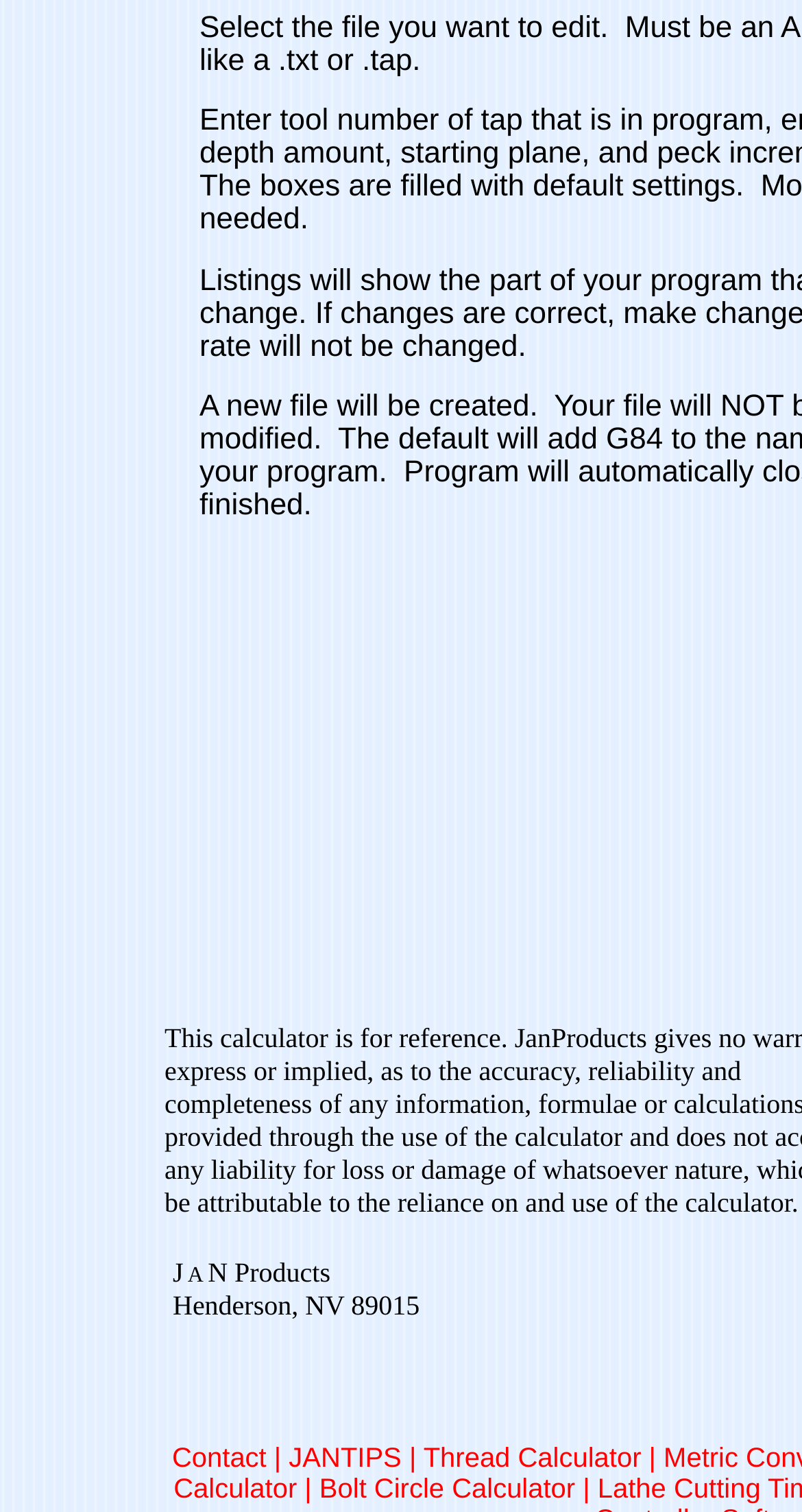Please determine the bounding box of the UI element that matches this description: parent_node: SEARCH name="s". The coordinates should be given as (top-left x, top-left y, bottom-right x, bottom-right y), with all values between 0 and 1.

None